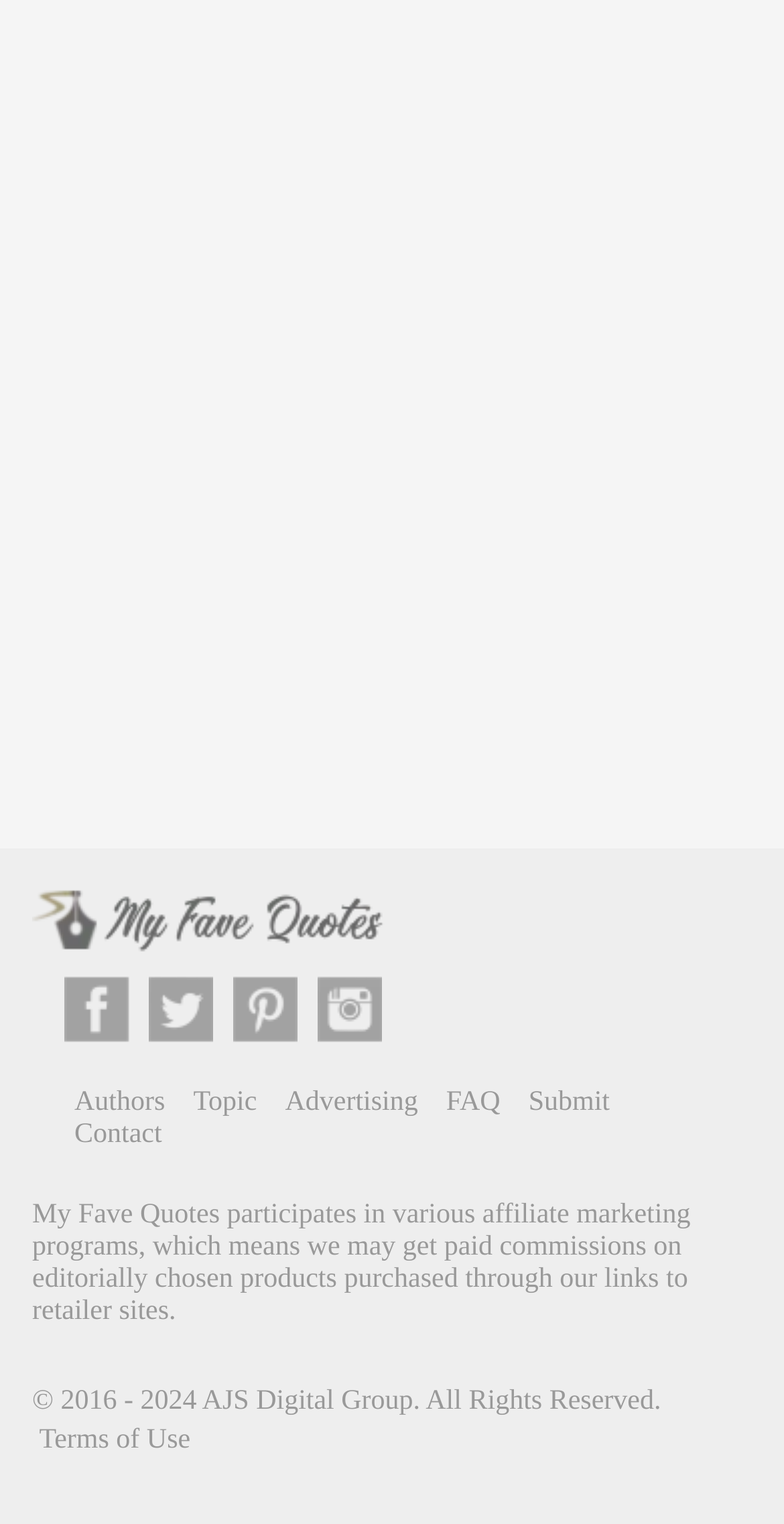Use a single word or phrase to respond to the question:
What is the purpose of the 'Submit' link?

Submitting quotes